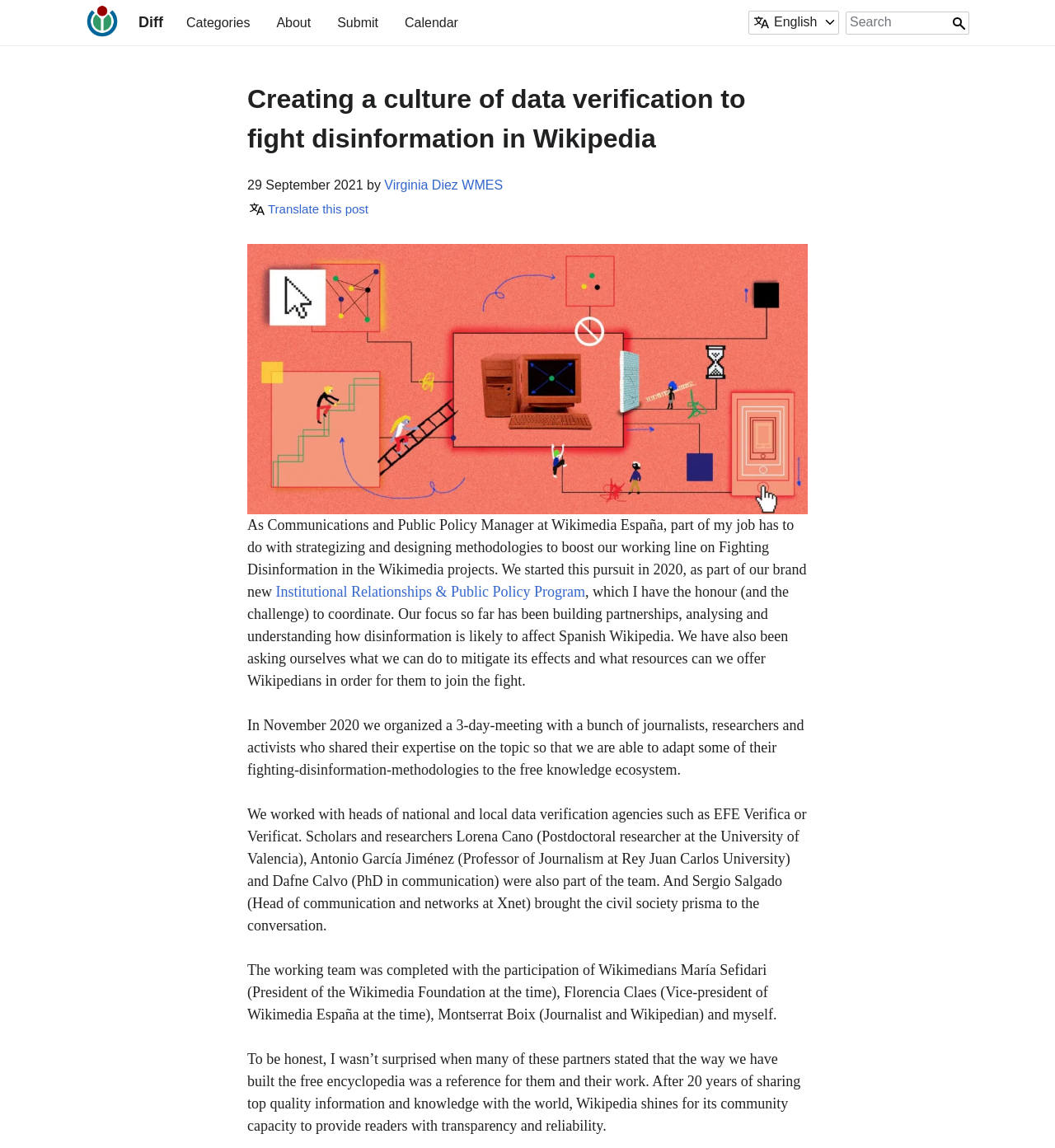Can you show the bounding box coordinates of the region to click on to complete the task described in the instruction: "Search for something"?

[0.802, 0.01, 0.919, 0.03]